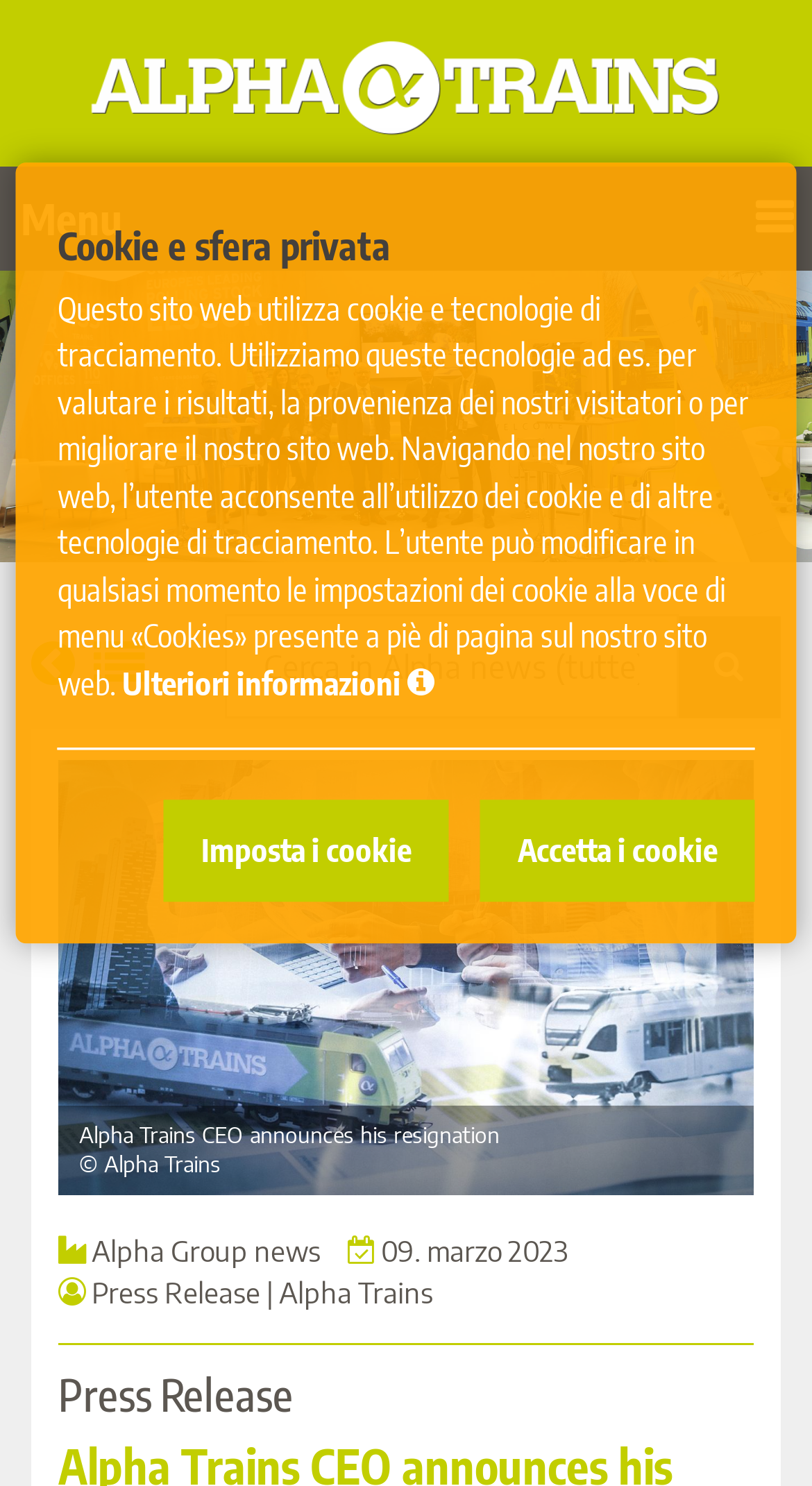Find the bounding box coordinates for the element that must be clicked to complete the instruction: "Read the press release". The coordinates should be four float numbers between 0 and 1, indicated as [left, top, right, bottom].

[0.105, 0.857, 0.533, 0.881]